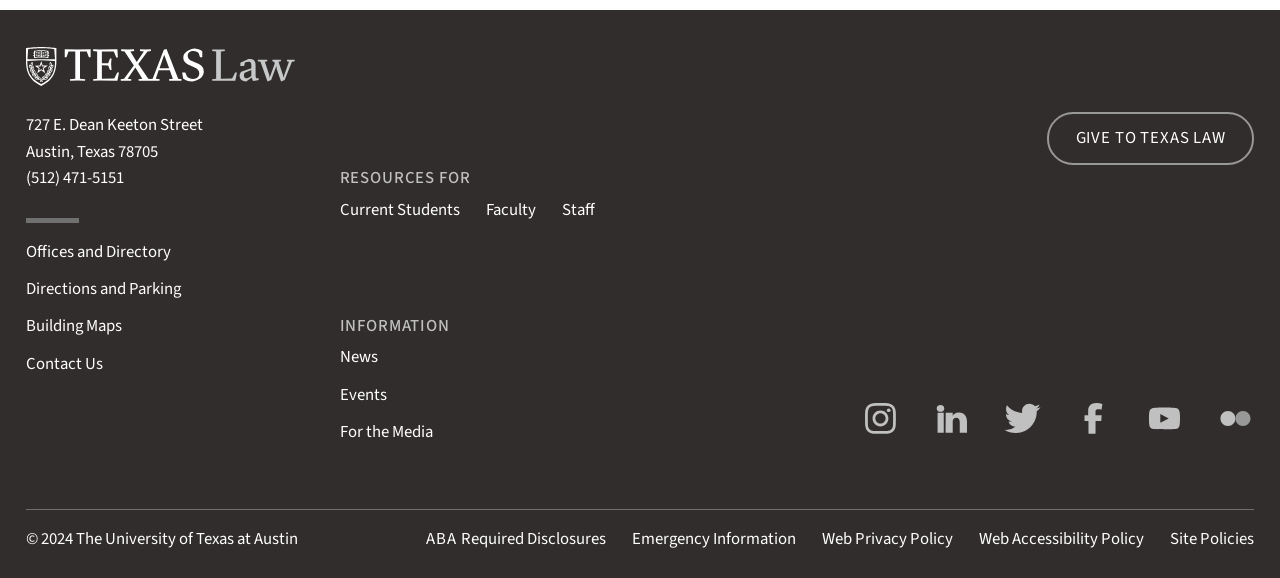Please identify the bounding box coordinates of the element's region that I should click in order to complete the following instruction: "Contact the university". The bounding box coordinates consist of four float numbers between 0 and 1, i.e., [left, top, right, bottom].

[0.02, 0.609, 0.081, 0.65]